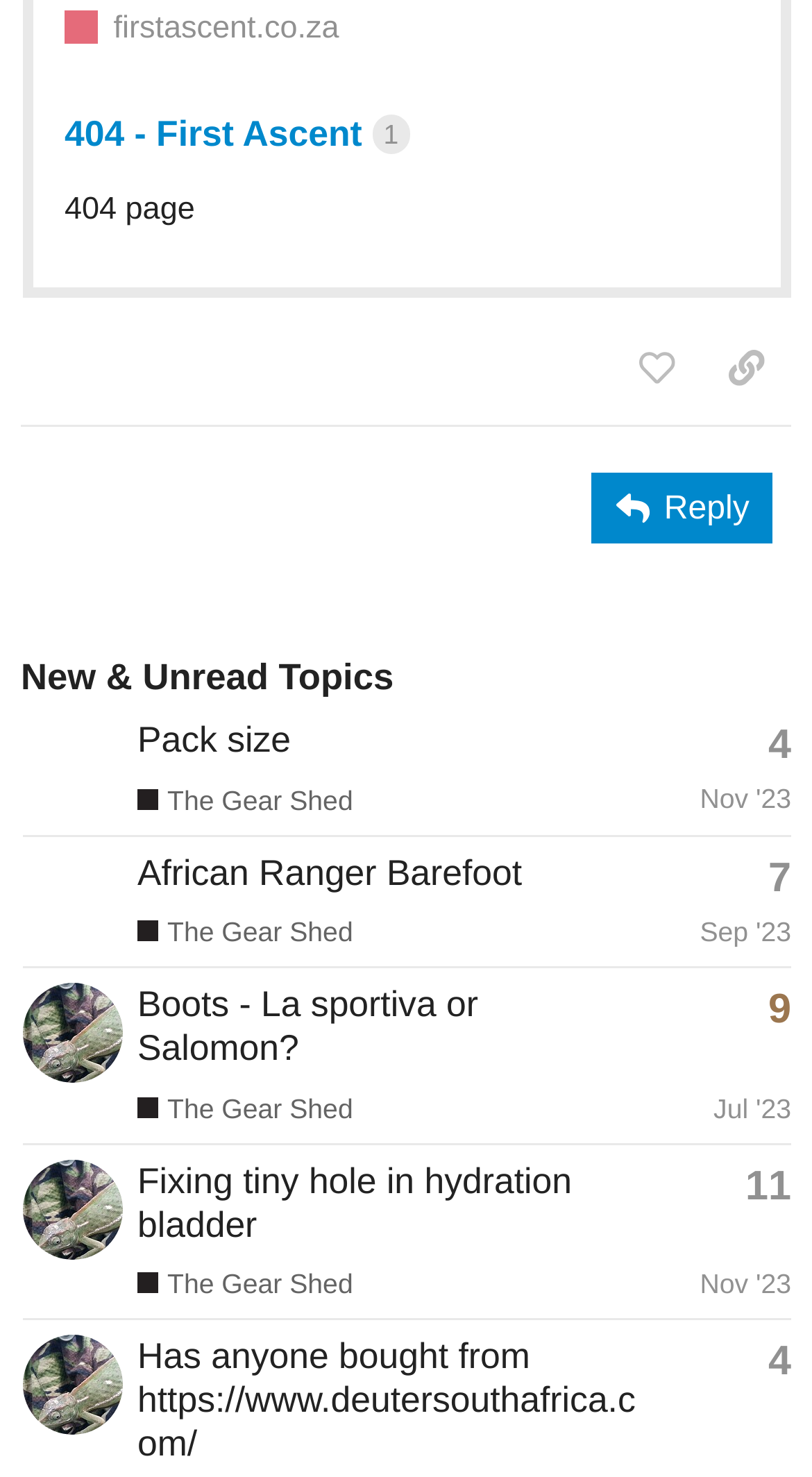Locate the bounding box coordinates of the clickable area needed to fulfill the instruction: "Click on the link 'The Gear Shed'".

[0.169, 0.531, 0.435, 0.553]